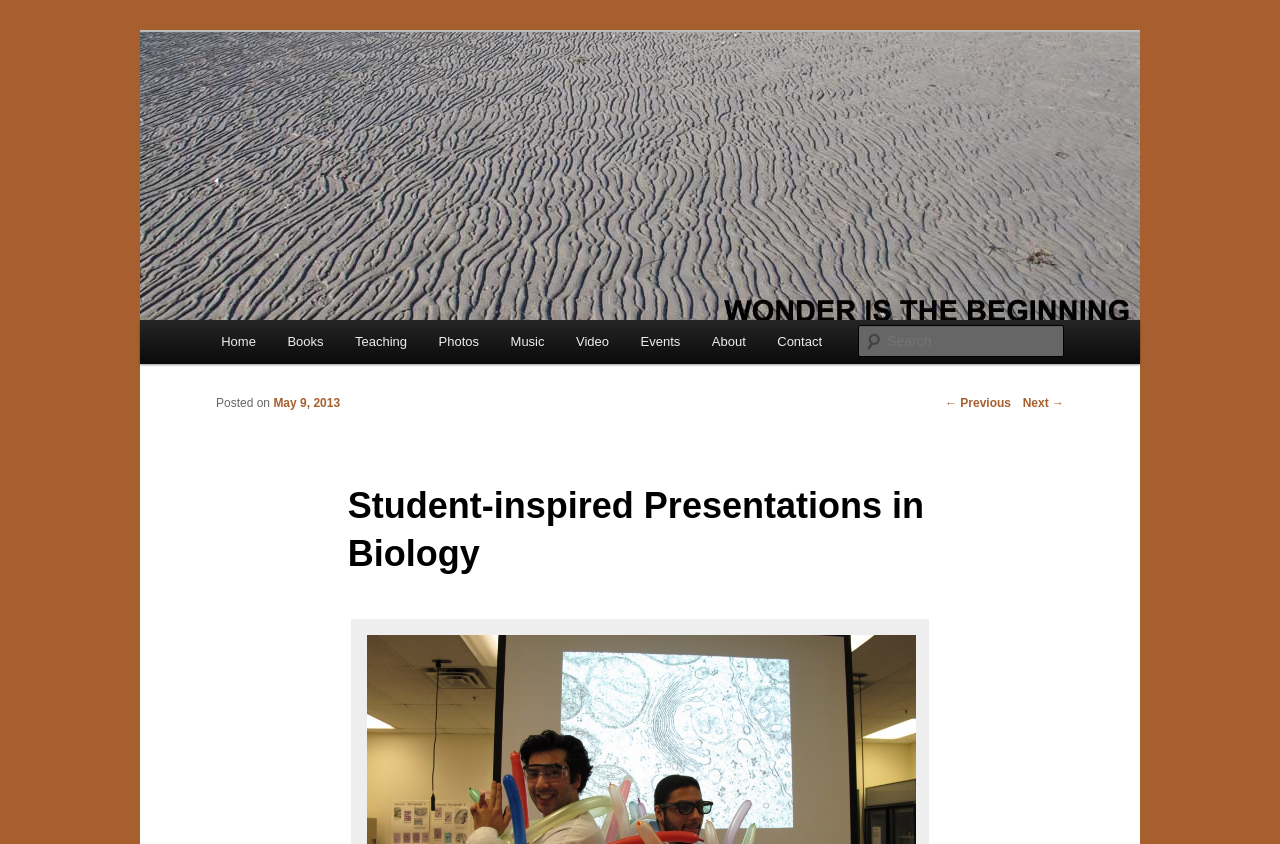Using the given element description, provide the bounding box coordinates (top-left x, top-left y, bottom-right x, bottom-right y) for the corresponding UI element in the screenshot: parent_node: Lee Beavington

[0.109, 0.354, 0.891, 0.374]